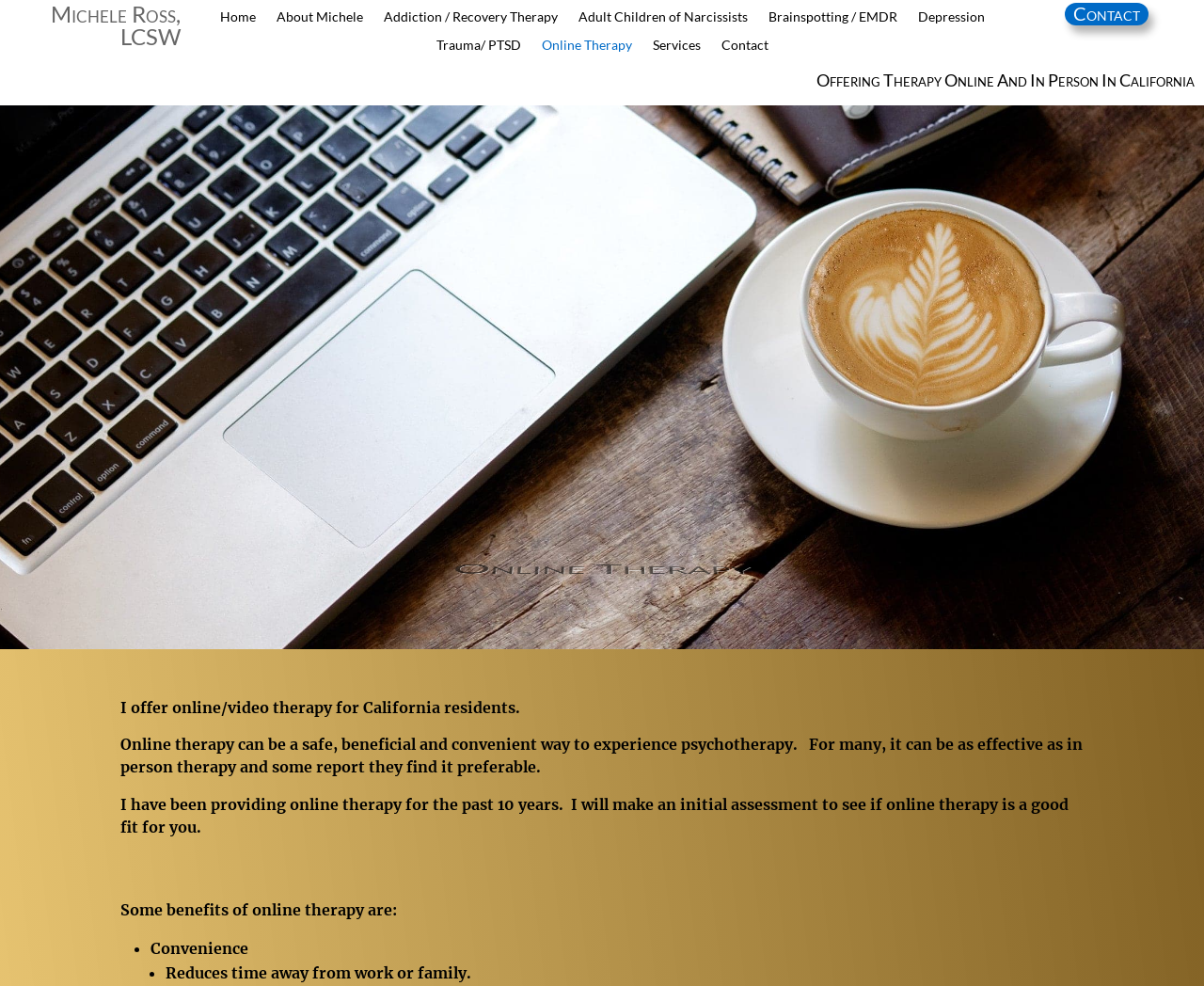What is the focus of Michele Ross's therapy?
Refer to the image and provide a one-word or short phrase answer.

Addiction, recovery, trauma, etc.